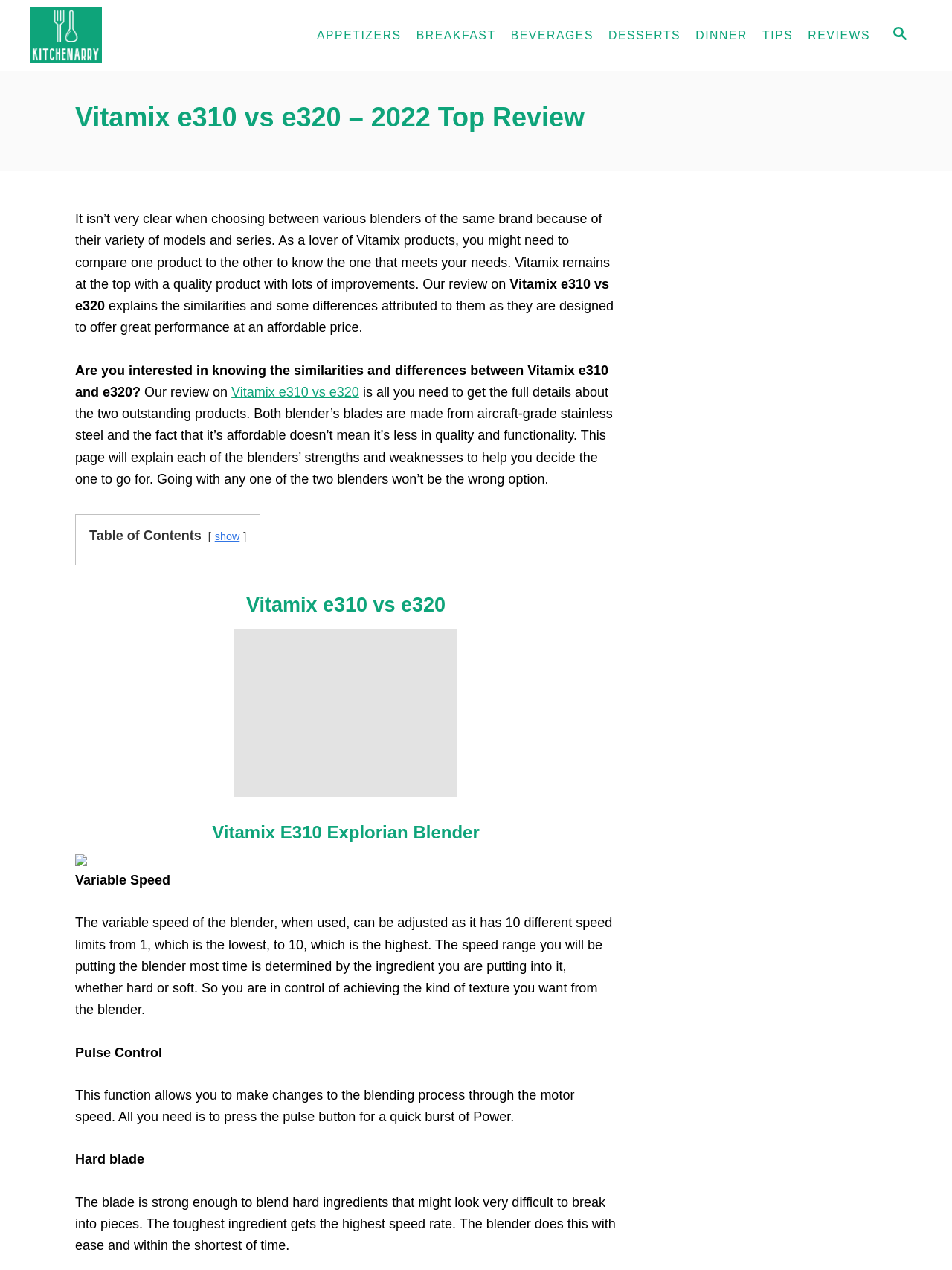Elaborate on the information and visuals displayed on the webpage.

This webpage is a comparison review of Vitamix E310 and E320 blenders. At the top, there is a search button and a logo image on the right side. Below the logo, there are several links to different categories, including "APPETIZERS", "BREAKFAST", "BEVERAGES", and more.

The main content of the page is divided into sections, starting with a header that reads "Vitamix e310 vs e320 – 2022 Top Review". Below the header, there is a brief introduction to the review, explaining the purpose of comparing the two blenders.

The introduction is followed by a section that asks if the reader is interested in knowing the similarities and differences between Vitamix E310 and E320, with a link to a page that provides more information. Below this section, there is a paragraph that describes the blenders' strengths and weaknesses.

On the left side of the page, there is a table of contents with a "show" link next to it. Below the table of contents, there are two headings, "Vitamix e310 vs e320" and "Vitamix E310 Explorian Blender", with an image of the Vitamix E310 blender in between.

The rest of the page is dedicated to describing the features of the Vitamix E310 blender, including its variable speed, pulse control, and hard blade. Each feature is explained in a separate section with a heading and a paragraph of text.